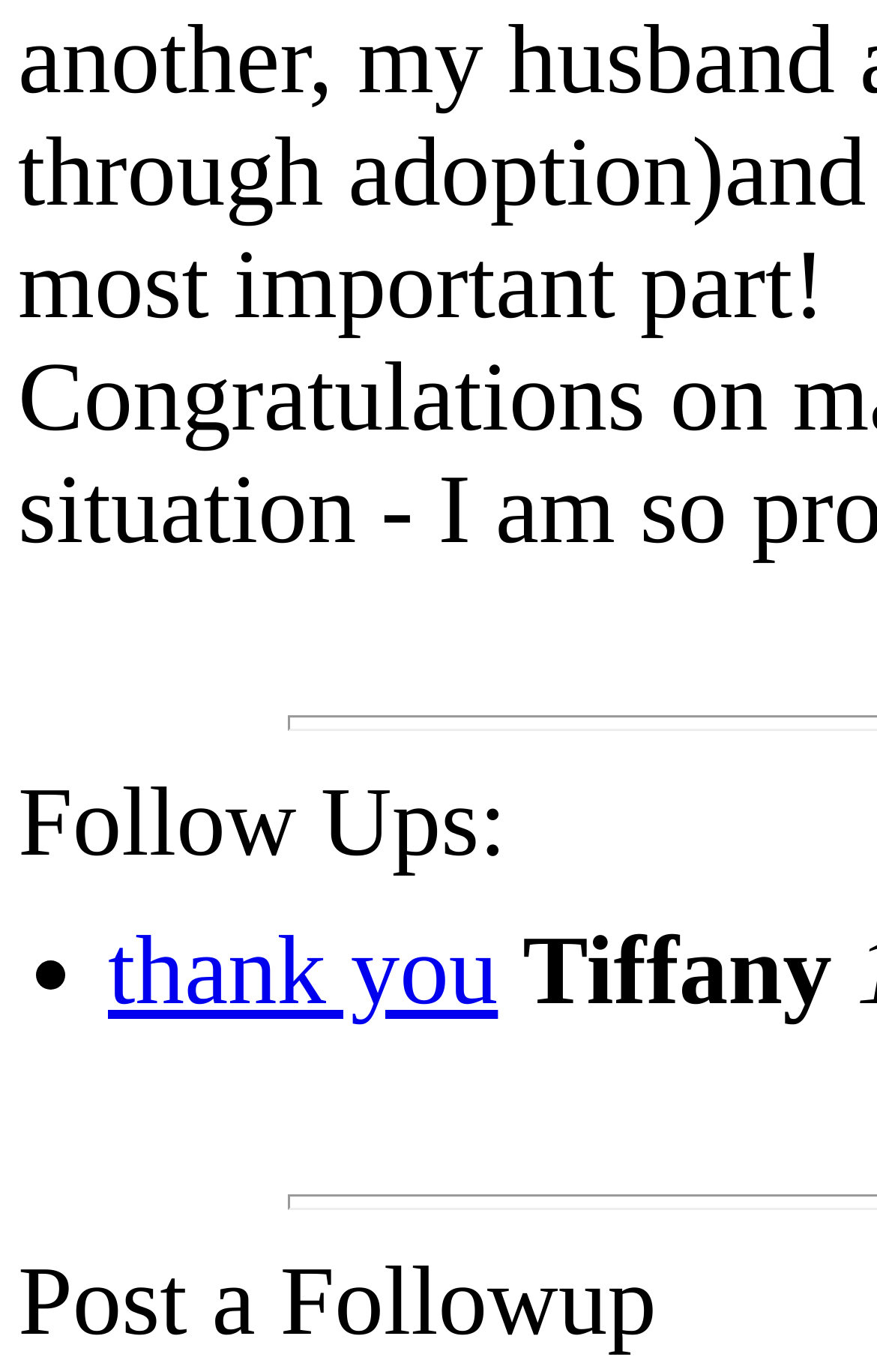Please specify the bounding box coordinates in the format (top-left x, top-left y, bottom-right x, bottom-right y), with all values as floating point numbers between 0 and 1. Identify the bounding box of the UI element described by: Follow Ups:

[0.021, 0.56, 0.577, 0.639]